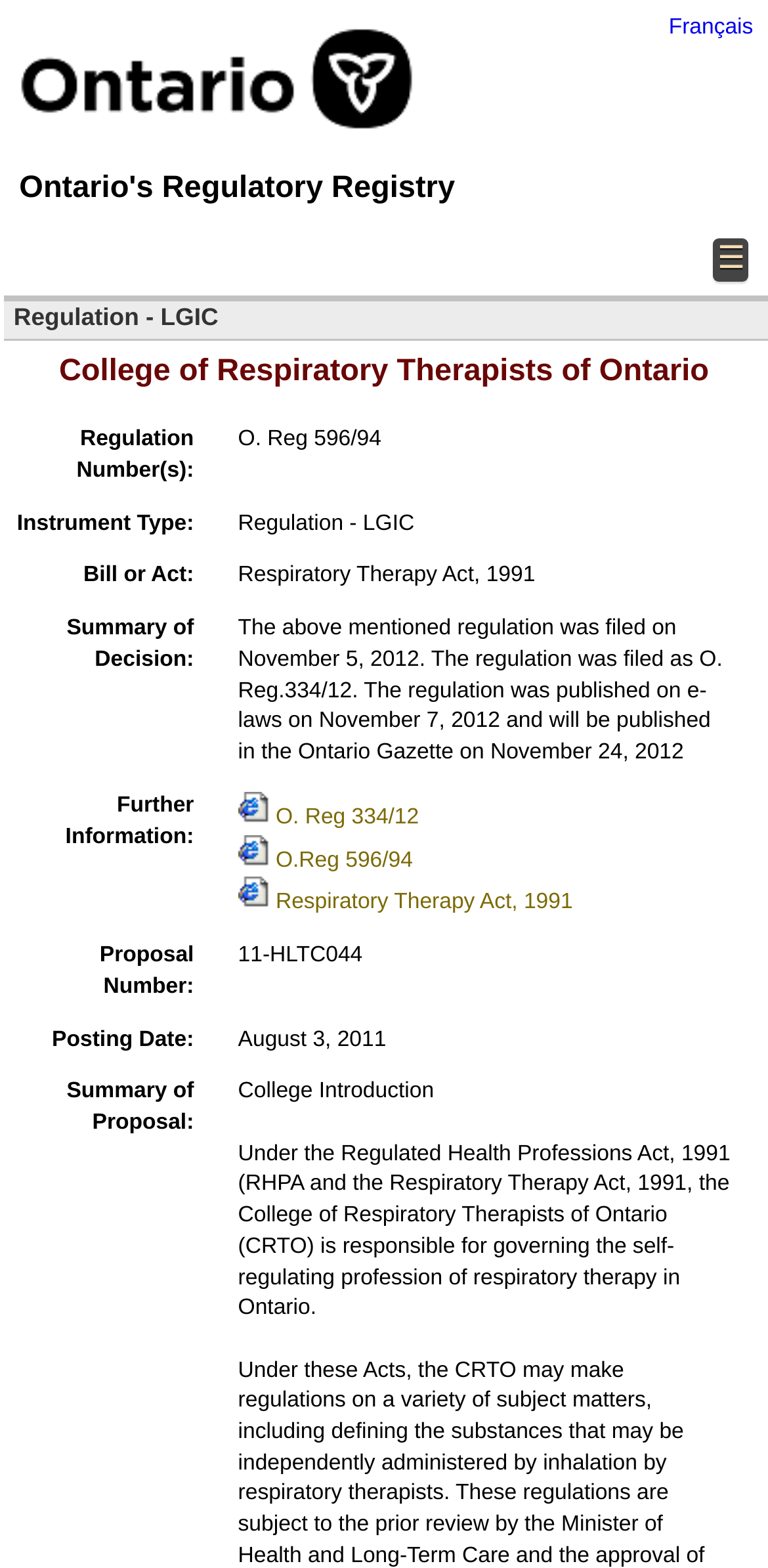What is the posting date?
Refer to the image and give a detailed response to the question.

I found the posting date by looking at the 'Posting Date:' label, which is followed by the text 'August 3, 2011'.